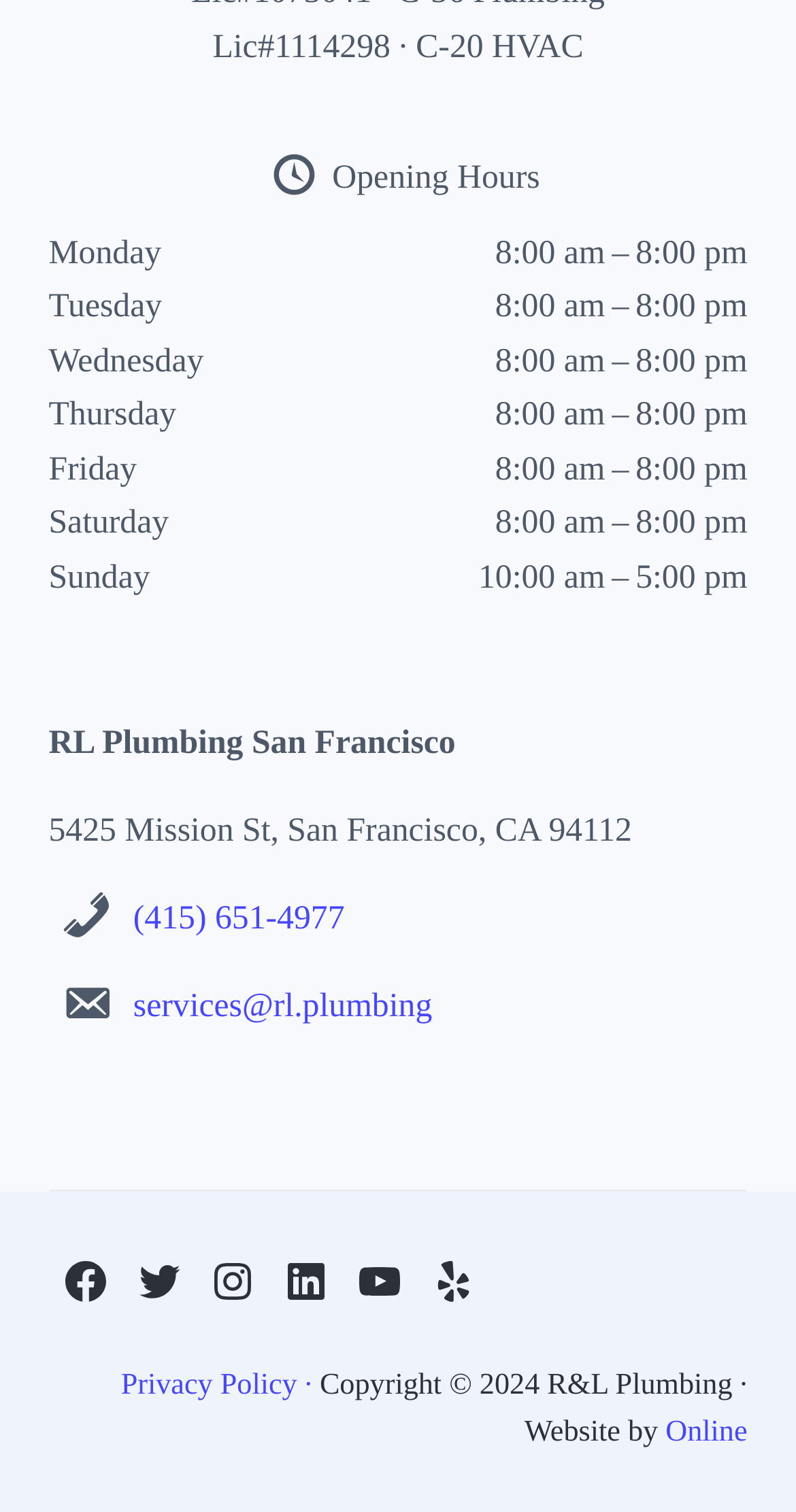Using the description: "(415) 651-4977", identify the bounding box of the corresponding UI element in the screenshot.

[0.167, 0.594, 0.433, 0.62]